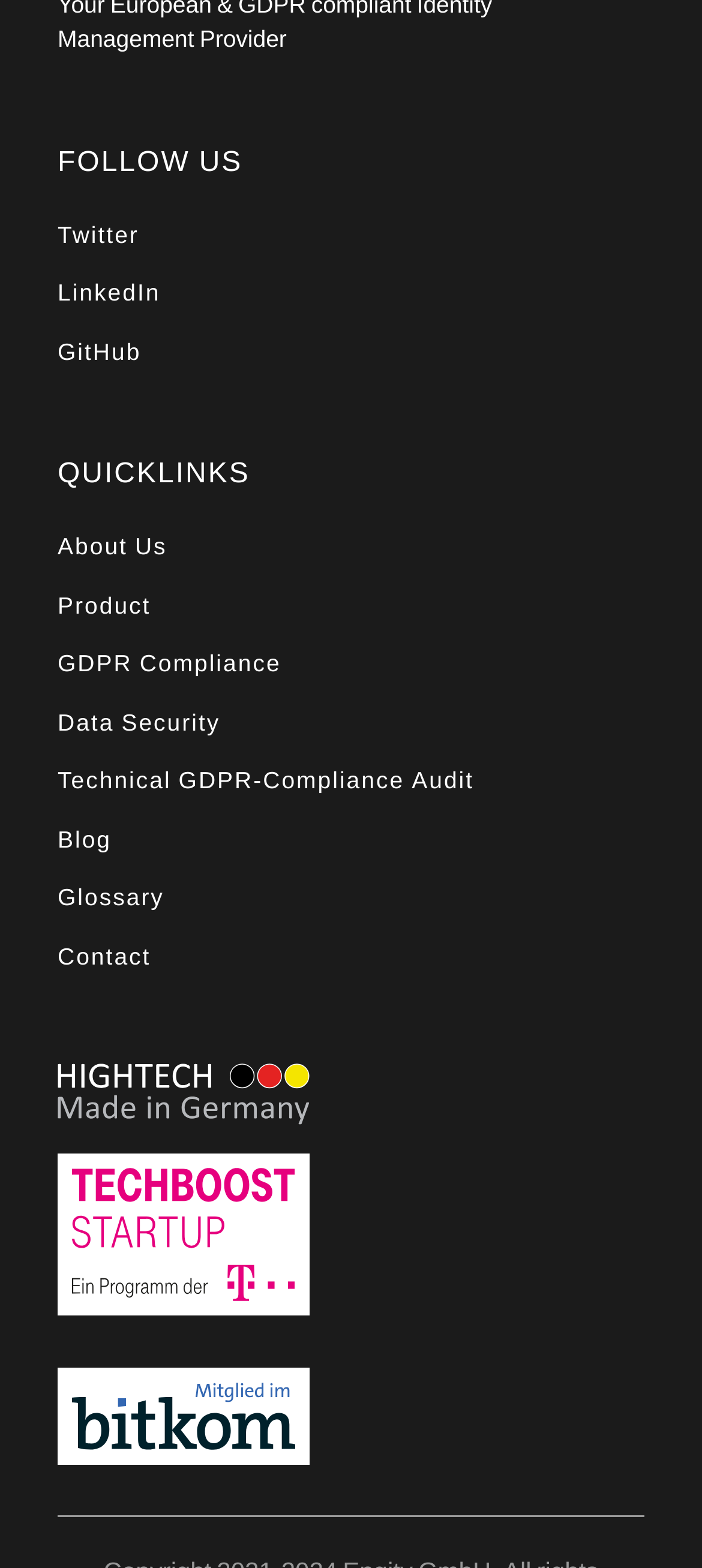Please give a succinct answer using a single word or phrase:
What is the certification displayed on the webpage?

TECHBOOST program by Telekom Germany